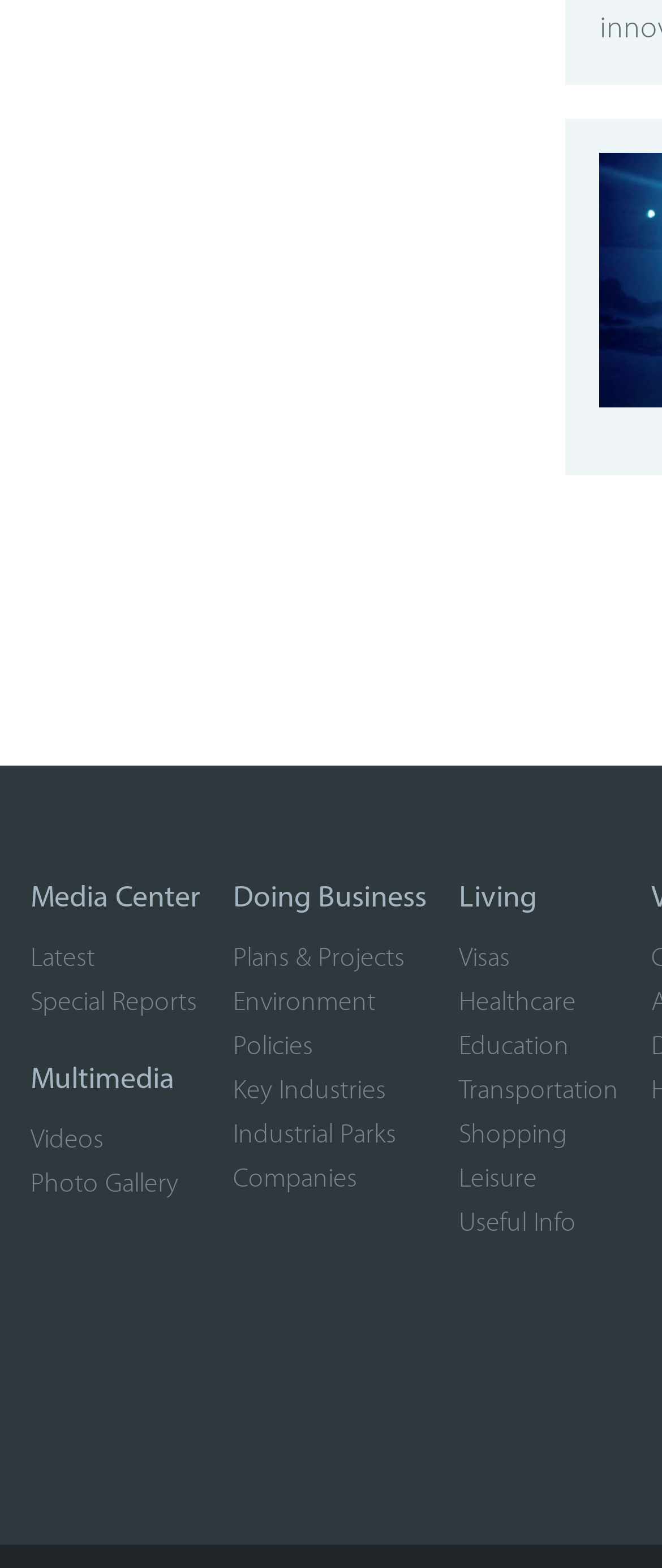Predict the bounding box coordinates of the area that should be clicked to accomplish the following instruction: "learn about Doing Business". The bounding box coordinates should consist of four float numbers between 0 and 1, i.e., [left, top, right, bottom].

[0.352, 0.559, 0.644, 0.588]